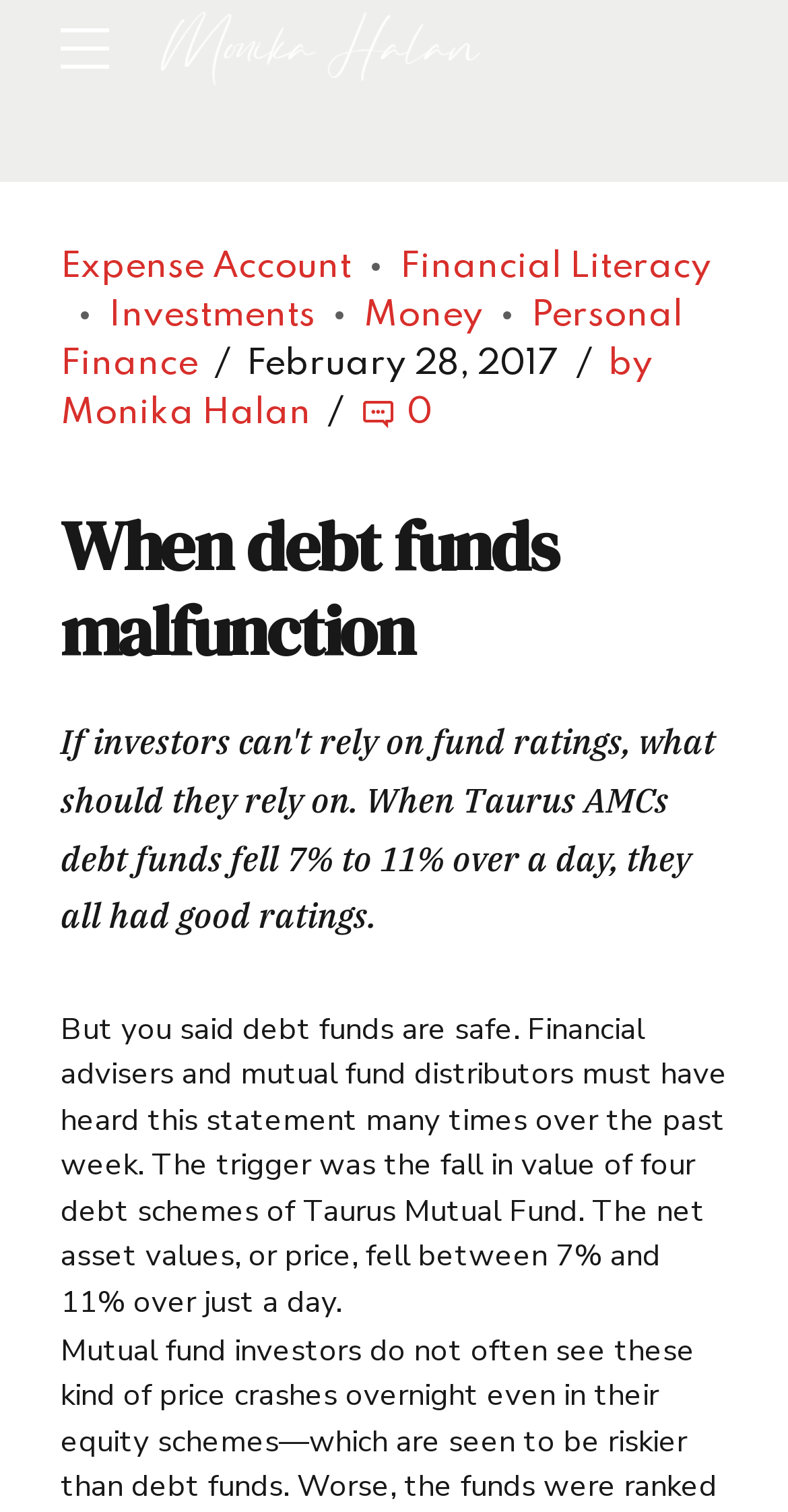Locate the bounding box of the user interface element based on this description: "Money".

[0.4, 0.197, 0.613, 0.221]